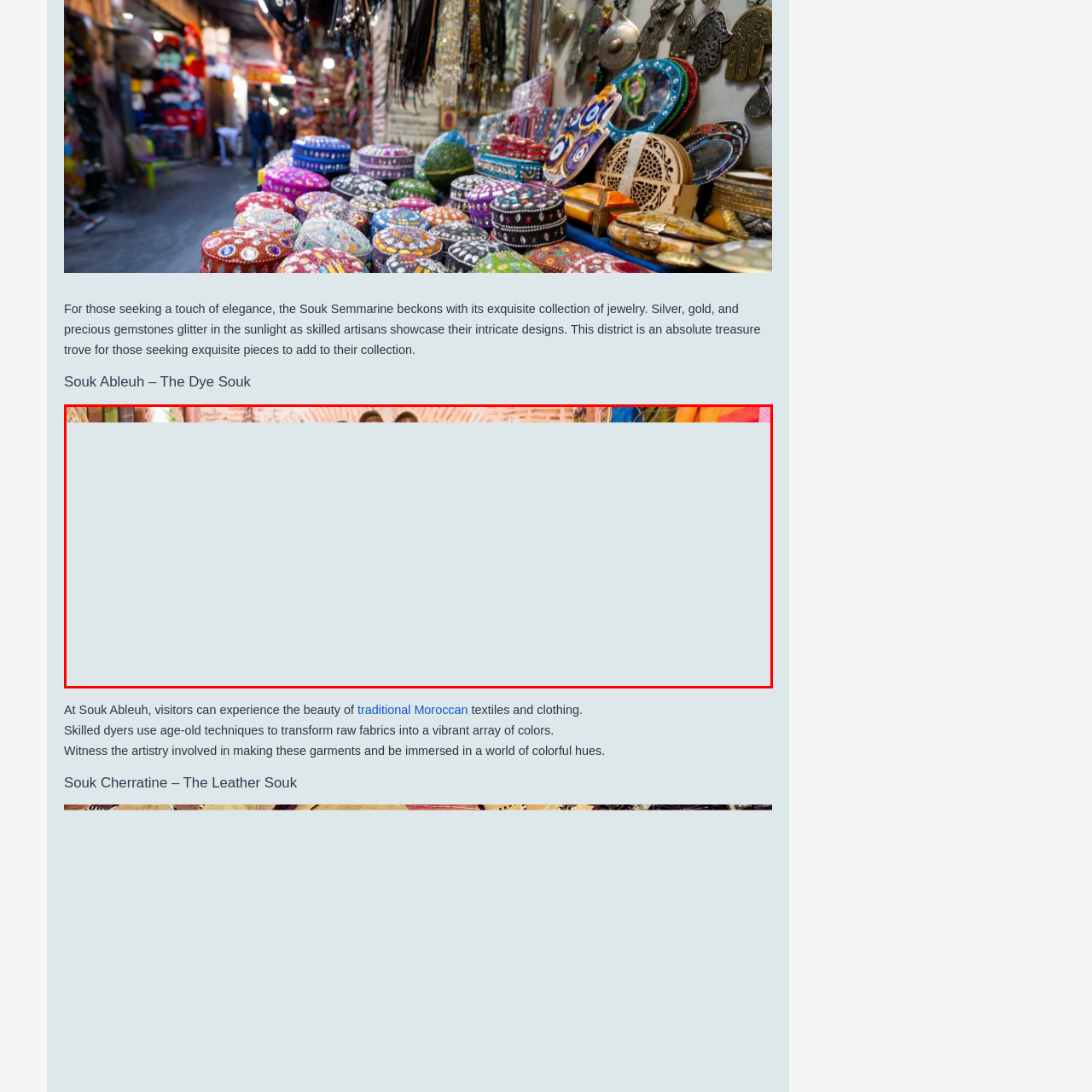What is the result of skilled dyers' work?
Take a look at the image highlighted by the red bounding box and provide a detailed answer to the question.

According to the caption, the intricate designs and patterns on the textiles are the result of skilled dyers who employ traditional techniques to transform raw fabrics into stunning garments.